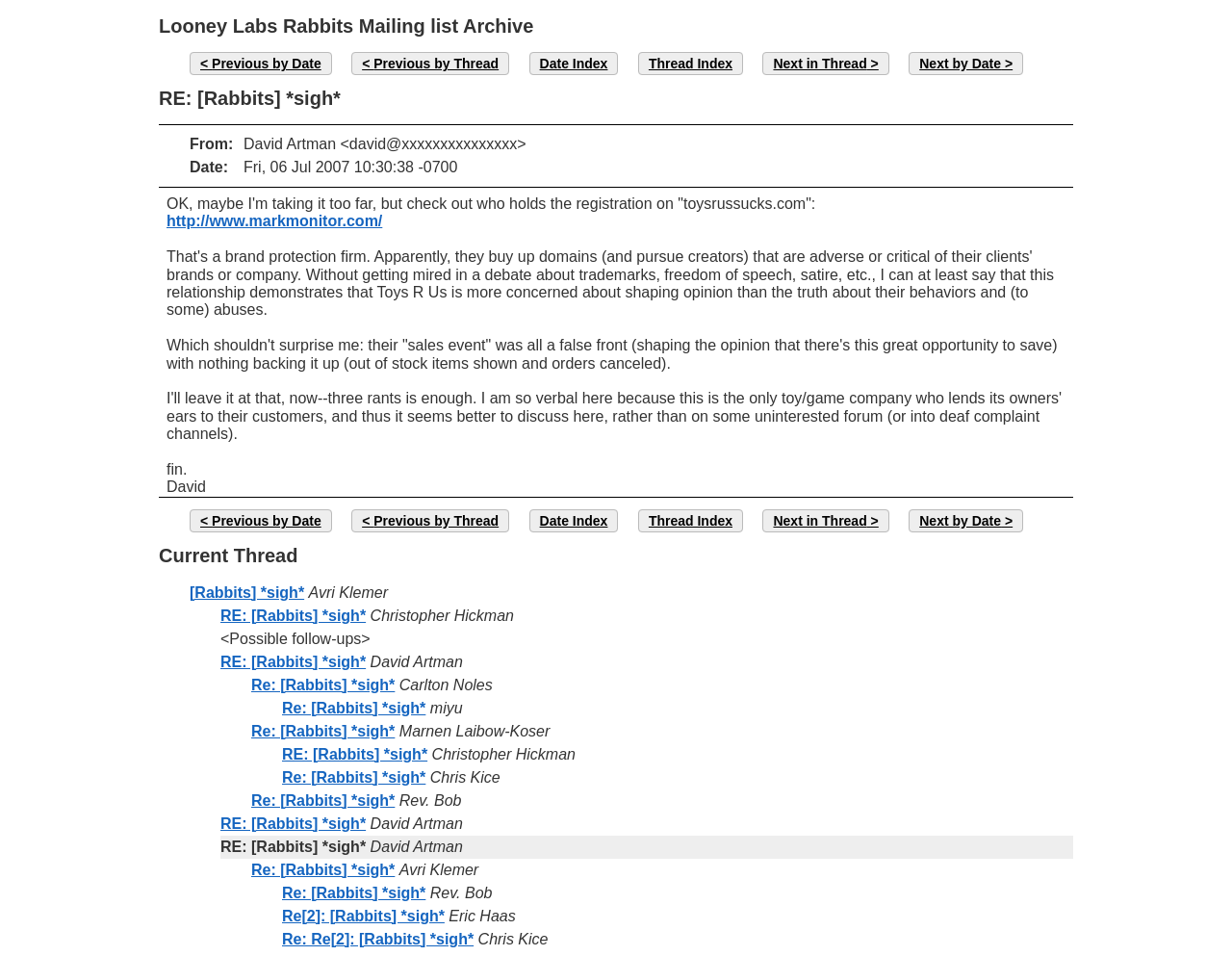Locate the bounding box coordinates of the element that should be clicked to execute the following instruction: "Become a member of DTCC".

None